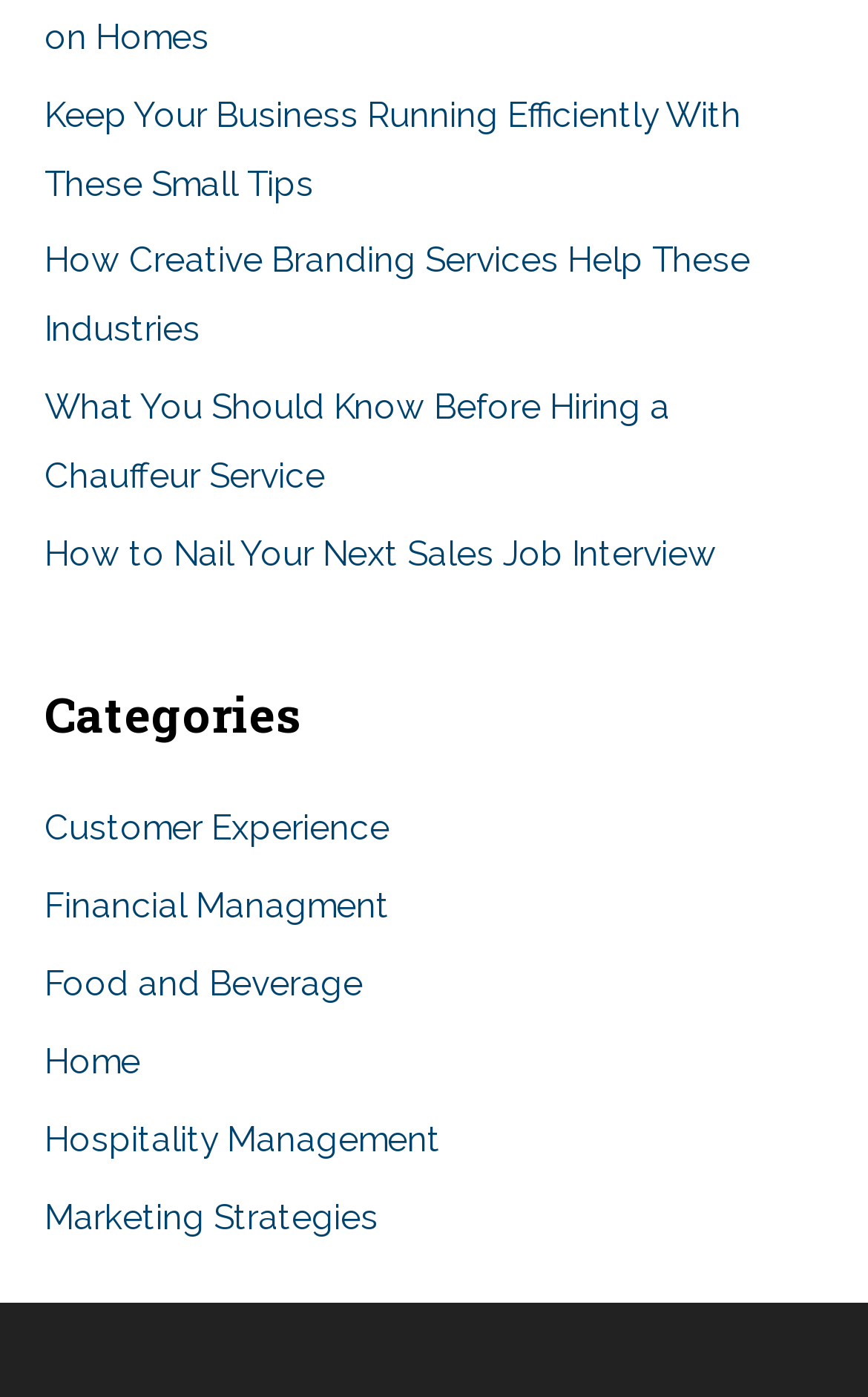What is the topic of the first link?
Provide a concise answer using a single word or phrase based on the image.

Business Efficiency